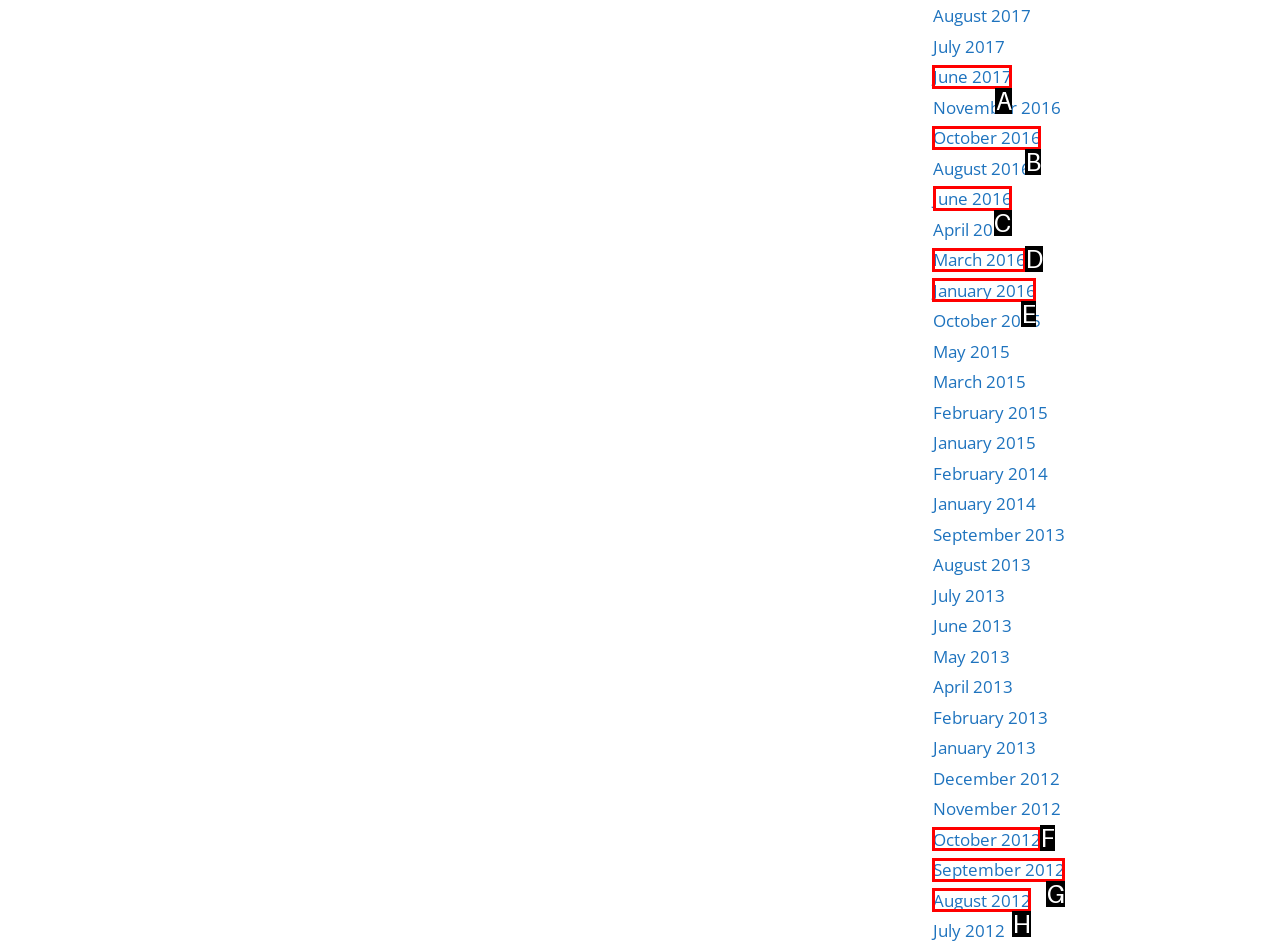Point out the specific HTML element to click to complete this task: go to June 2016 Reply with the letter of the chosen option.

C